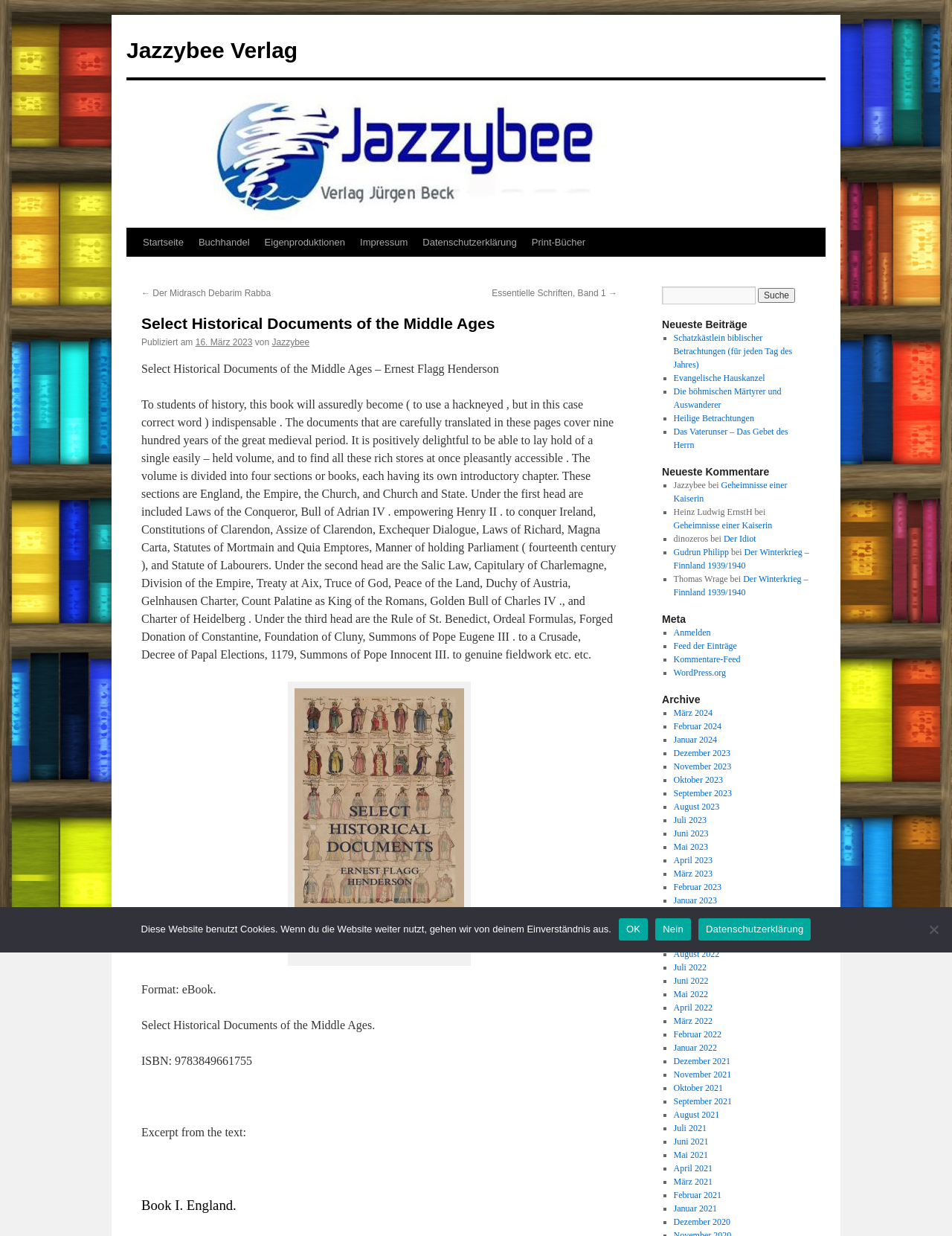What is the name of the book?
Offer a detailed and full explanation in response to the question.

The name of the book can be found in the heading element with the text 'Select Historical Documents of the Middle Ages' and also in the link element with the text 'Select Historical Documents of the Middle Ages'.